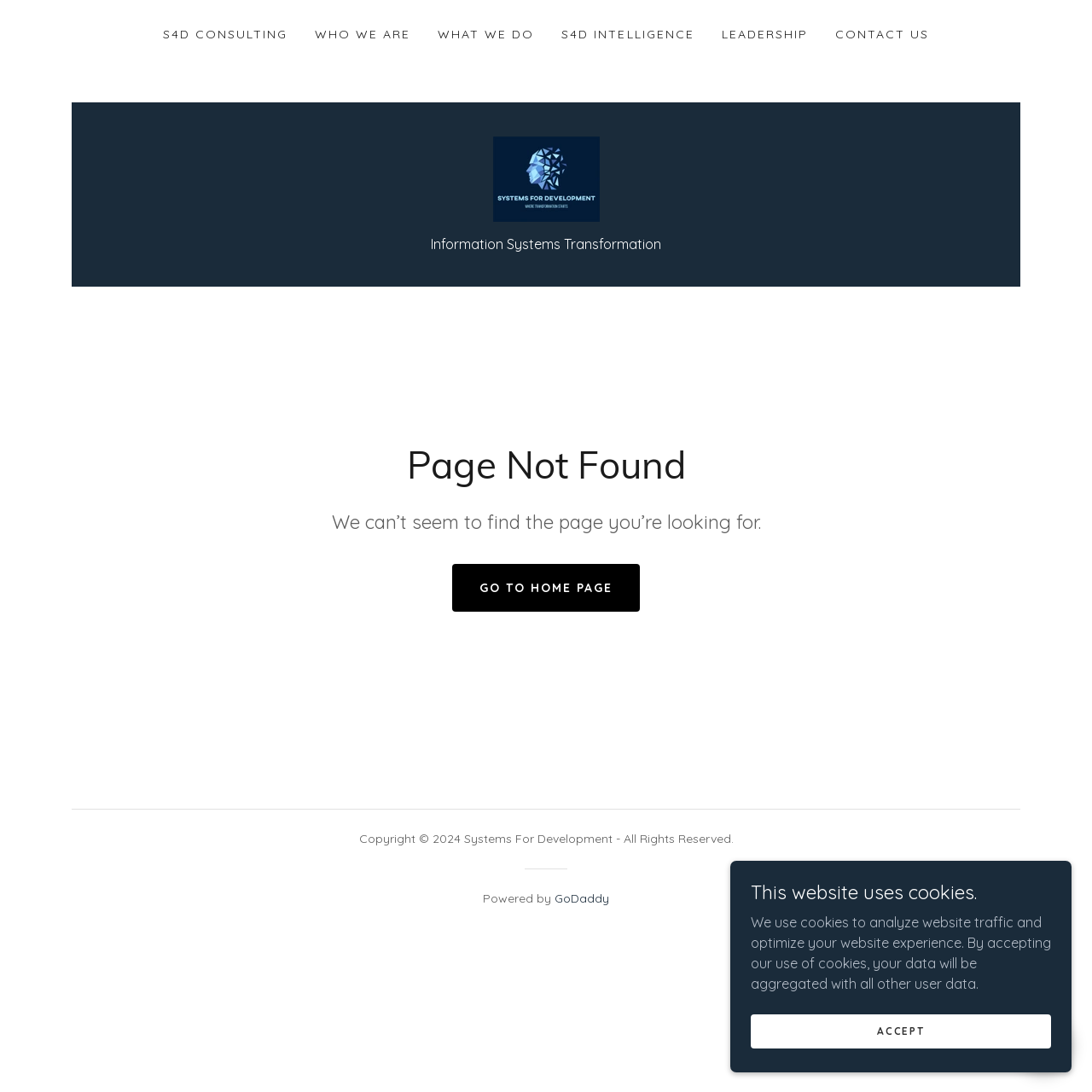Extract the bounding box coordinates of the UI element described: "Contact Us". Provide the coordinates in the format [left, top, right, bottom] with values ranging from 0 to 1.

[0.76, 0.017, 0.855, 0.045]